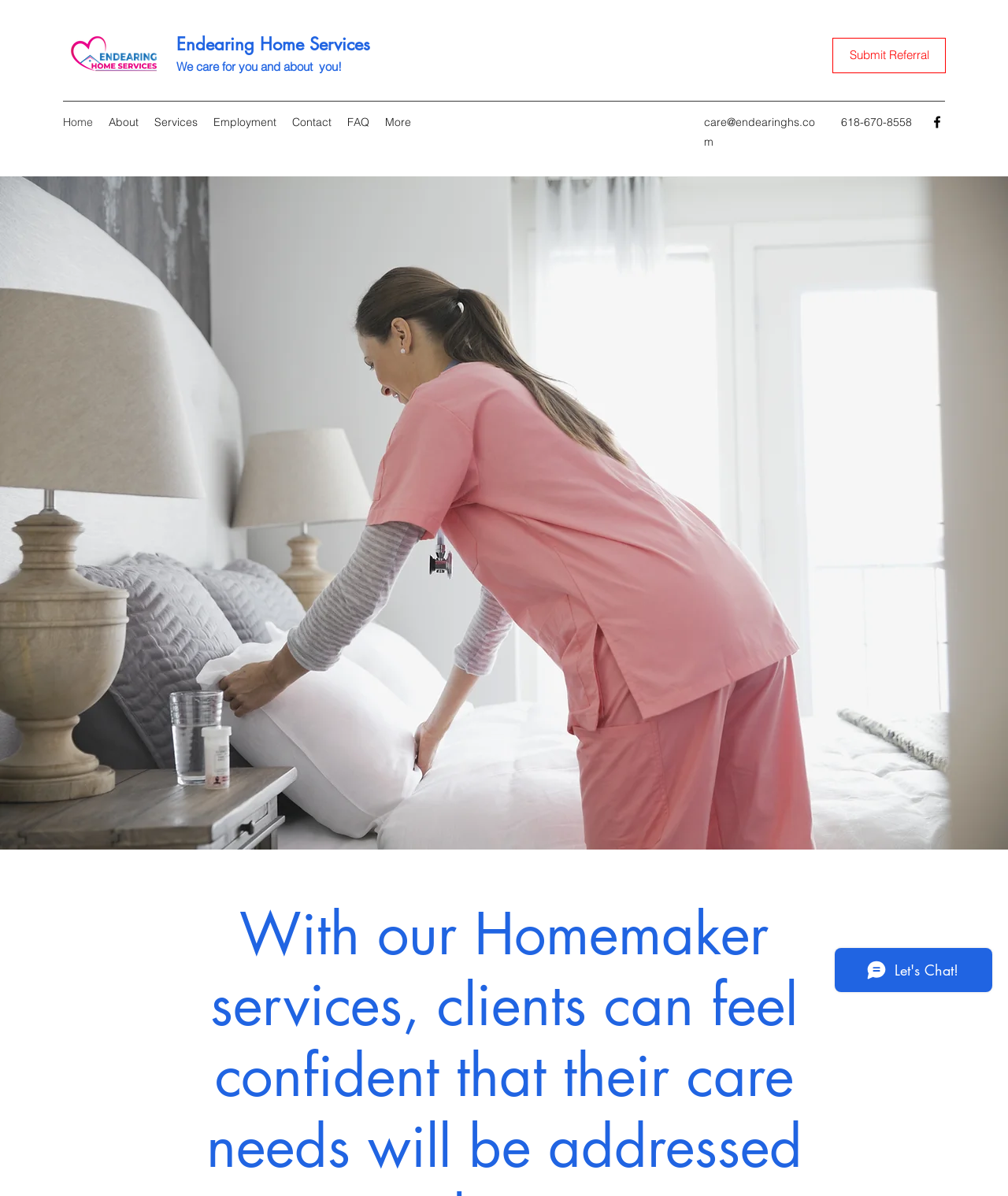Using the details in the image, give a detailed response to the question below:
What is the name of the social media platform with a link at the bottom right of the webpage?

I found the social media platform by looking at the link element located at the bottom right of the webpage, which displays an image of Facebook and has a link to the Facebook page.